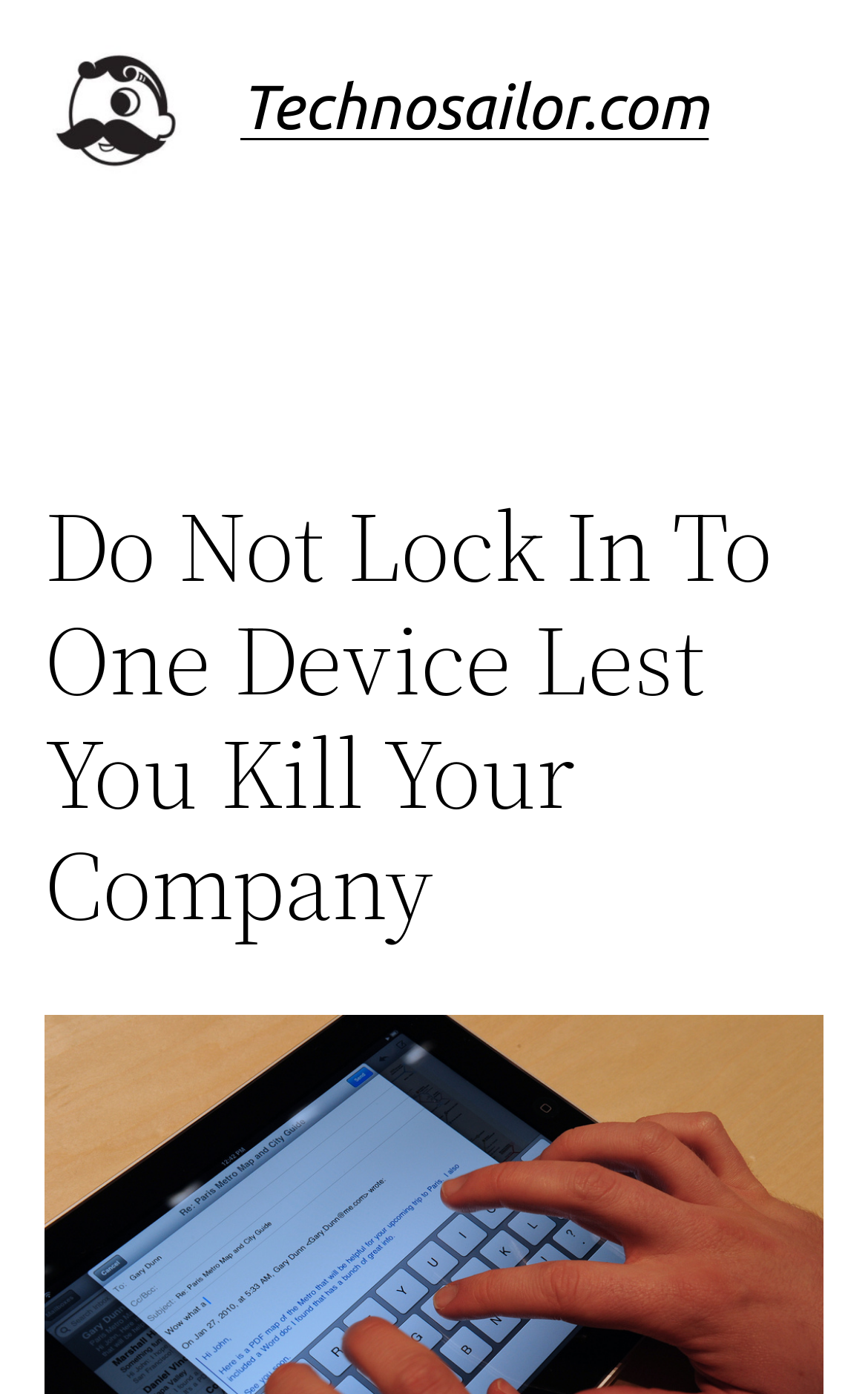Answer the question with a single word or phrase: 
What is the name of the website?

Technosailor.com